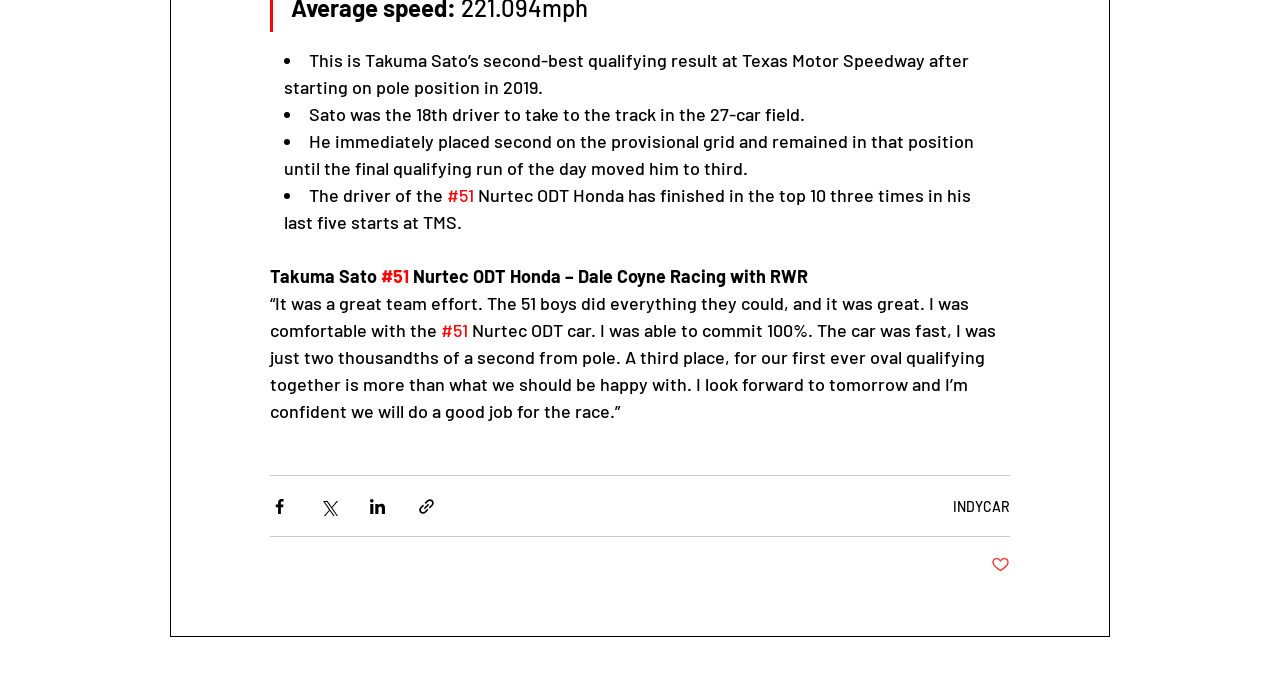Show the bounding box coordinates for the element that needs to be clicked to execute the following instruction: "Share via LinkedIn". Provide the coordinates in the form of four float numbers between 0 and 1, i.e., [left, top, right, bottom].

[0.288, 0.73, 0.302, 0.758]